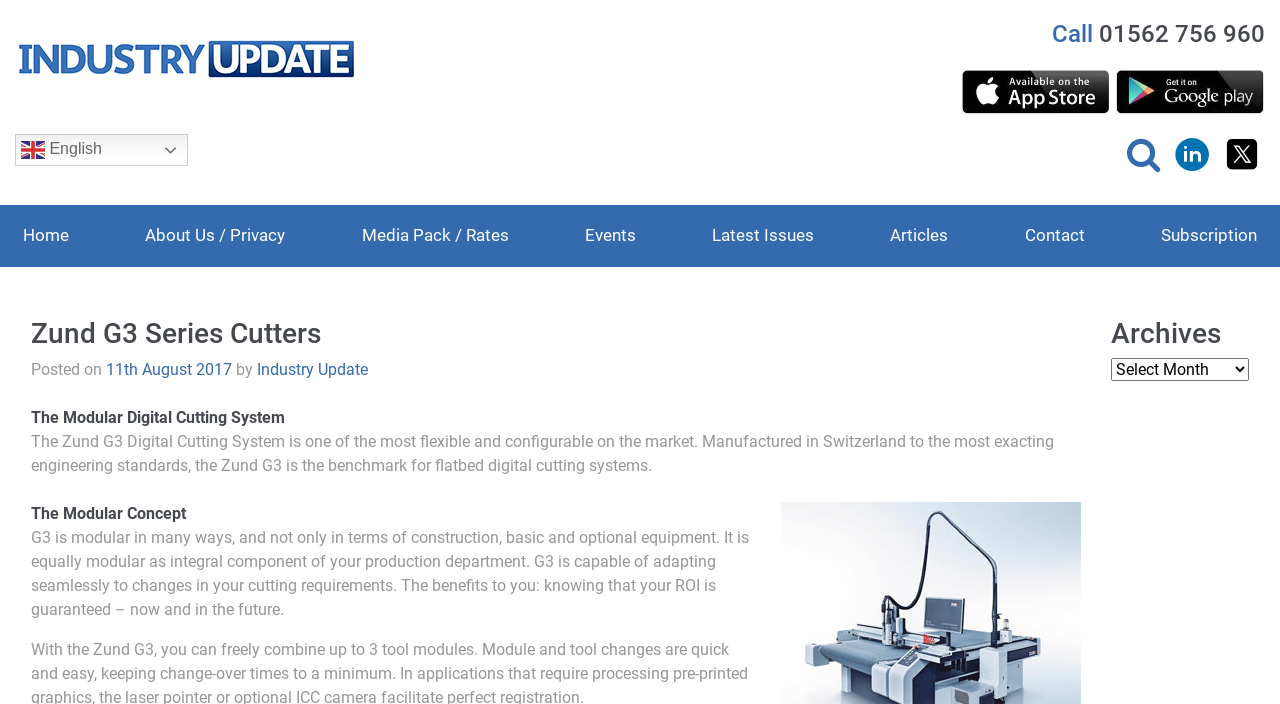What is the purpose of the Zund G3 Digital Cutting System?
Analyze the image and deliver a detailed answer to the question.

I found the answer by reading the static text element that describes the Zund G3 Digital Cutting System, which mentions that it is a flatbed digital cutting system.